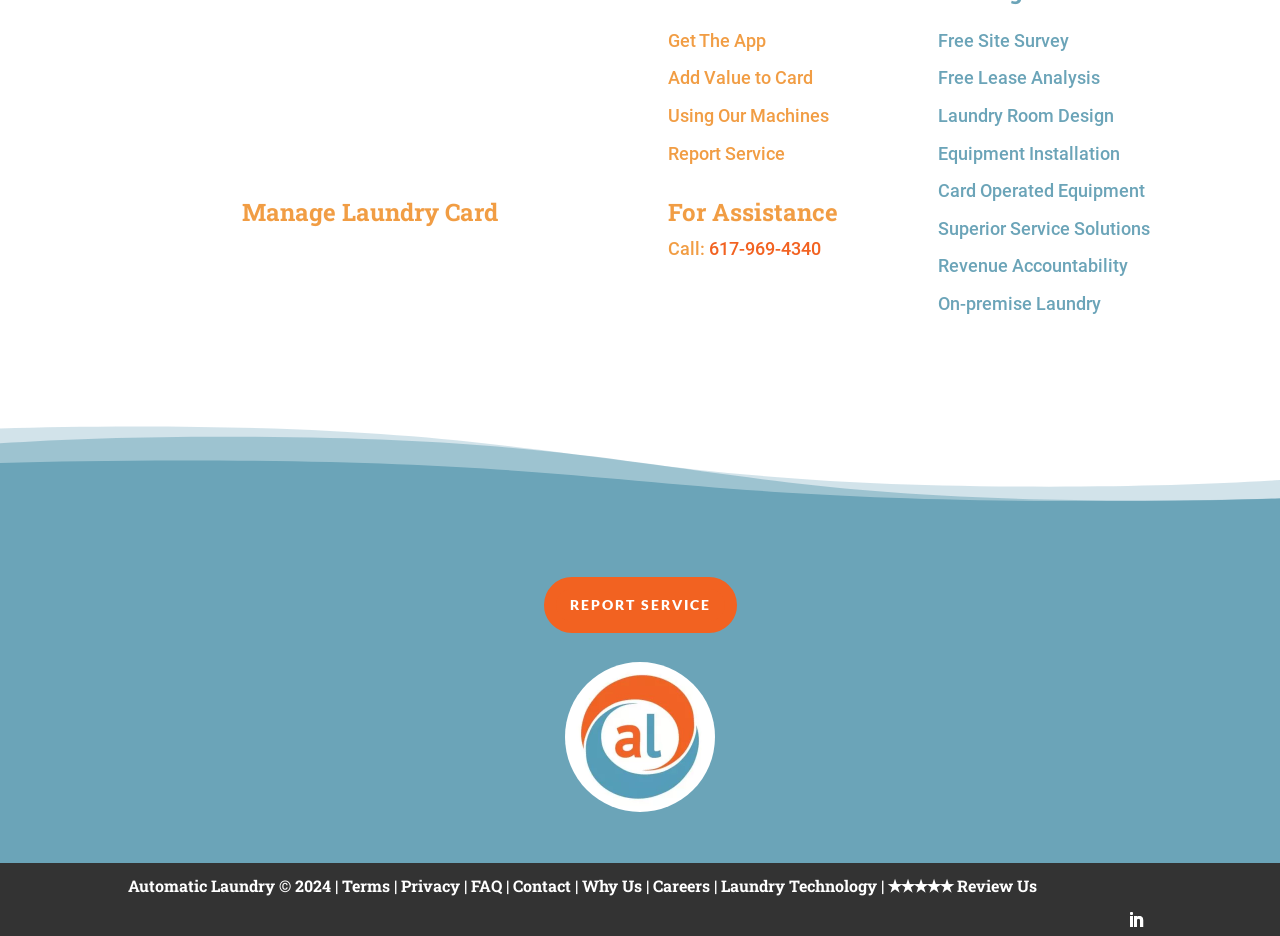Locate the coordinates of the bounding box for the clickable region that fulfills this instruction: "Add value to card".

[0.522, 0.072, 0.635, 0.104]